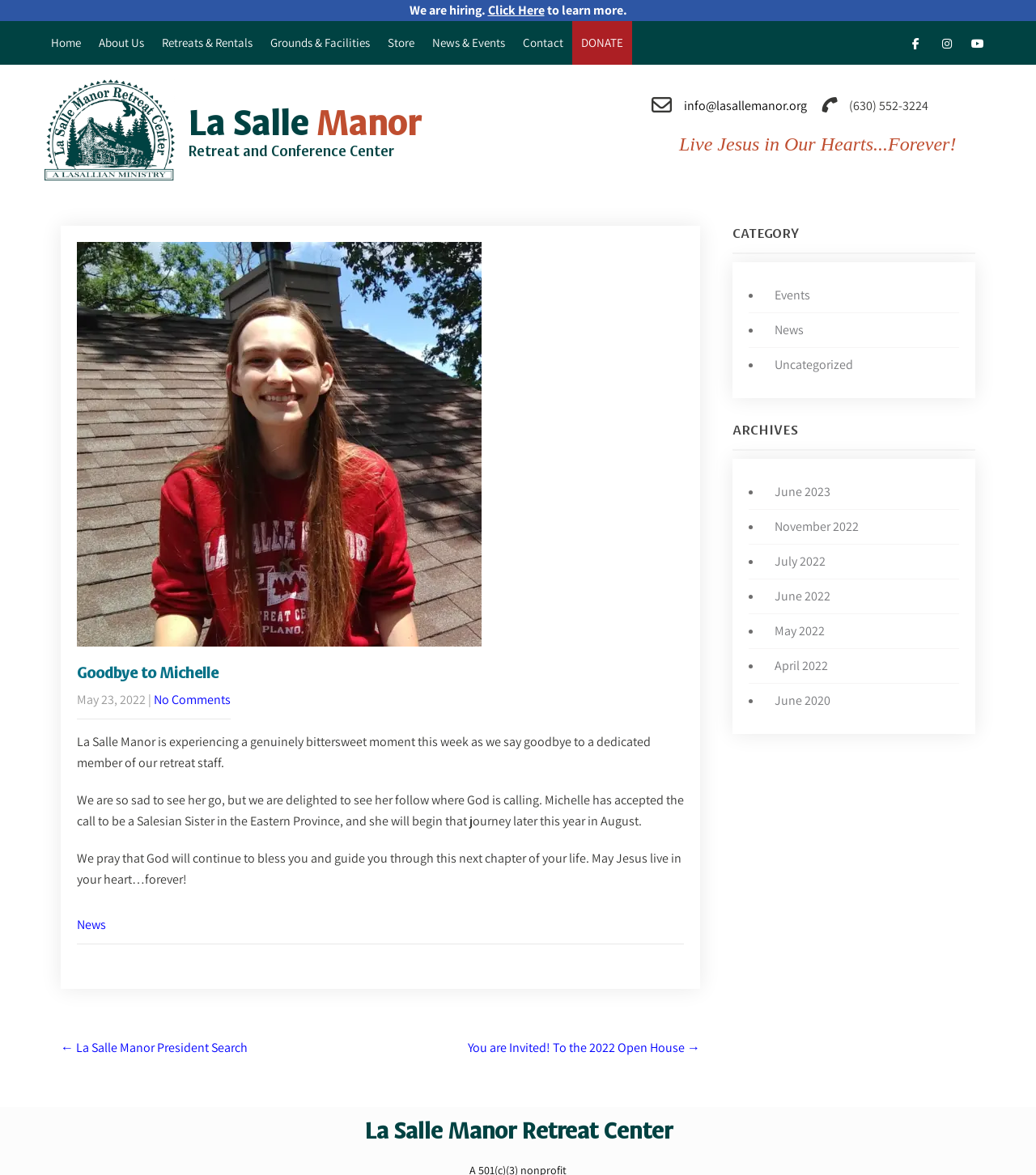Produce a meticulous description of the webpage.

The webpage is about La Salle Manor, a retreat and conference center. At the top, there is a navigation menu with links to various pages, including "Home", "About Us", "Retreats & Rentals", and more. Below the navigation menu, there is a banner with the center's logo and contact information.

The main content of the page is an article titled "Goodbye to Michelle", which is a farewell message to a dedicated member of the retreat staff who is leaving to become a Salesian Sister. The article expresses sadness at her departure but also delight at her new calling. It includes a message of prayer and blessing for her future.

To the right of the article, there is a sidebar with links to recent news articles, categorized by month. There is also a section titled "CATEGORY" with links to "Events", "News", and "Uncategorized" articles.

At the bottom of the page, there is a footer with a heading "Post navigation" and links to previous and next posts. There is also a section titled "ARCHIVES" with links to articles from different months, ranging from June 2023 to June 2020.

Throughout the page, there are social media links and a "DONATE" button. The overall layout is organized, with clear headings and concise text.